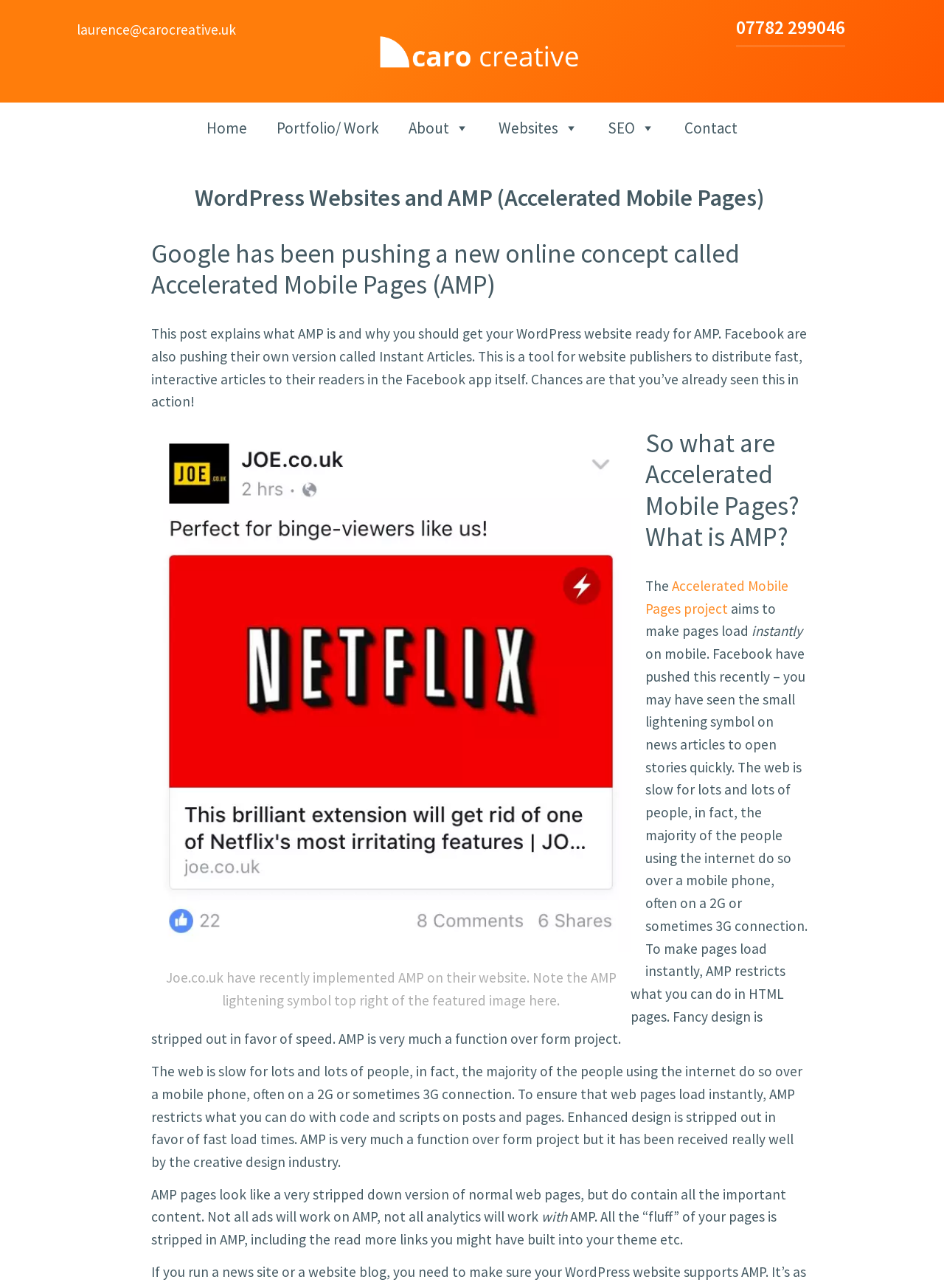By analyzing the image, answer the following question with a detailed response: What is the website about?

Based on the webpage content, it appears that the website is discussing WordPress websites and Accelerated Mobile Pages (AMP). The webpage explains what AMP is and why WordPress website owners should consider implementing it.